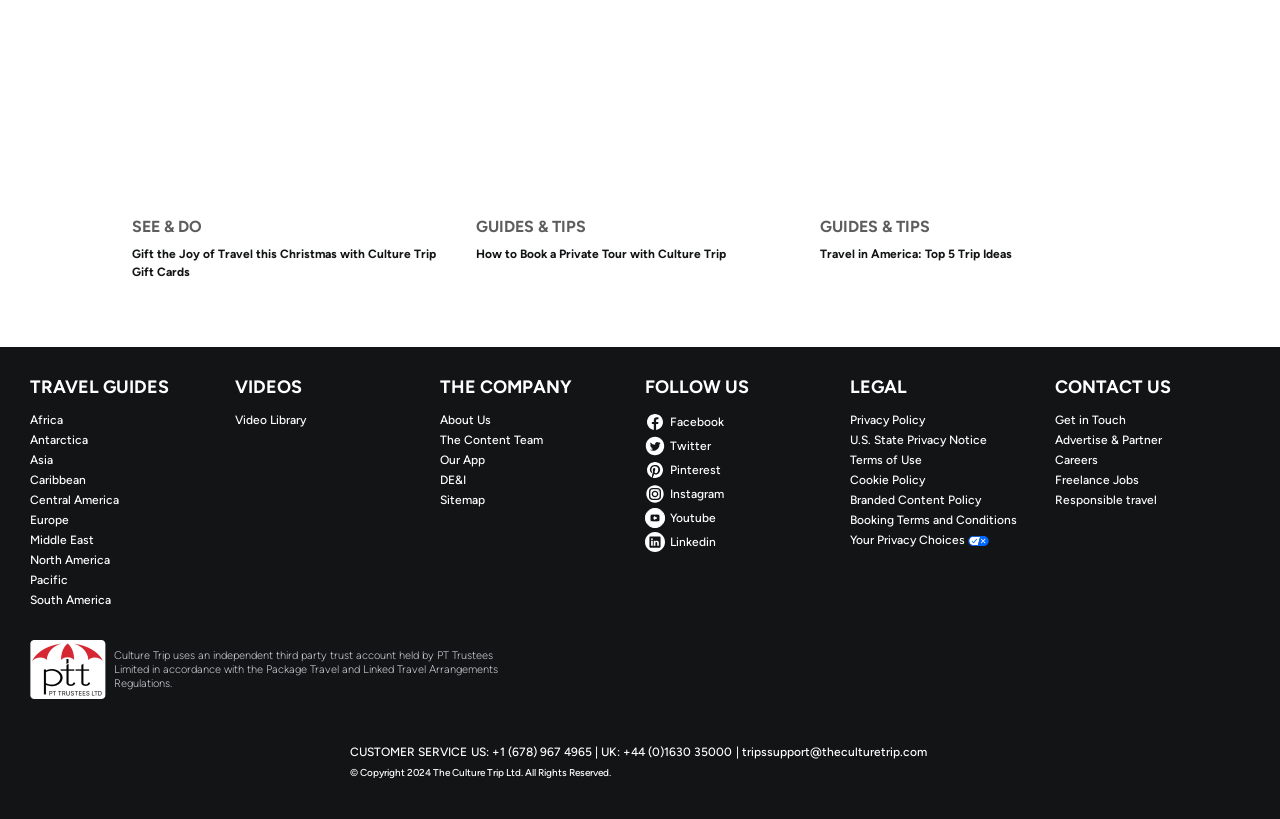What is the purpose of the 'Gift the Joy of Travel this Christmas with Culture Trip Gift Cards' heading?
Give a comprehensive and detailed explanation for the question.

The heading appears to be a promotional message, encouraging users to purchase gift cards for travel experiences, likely as a holiday gift option.